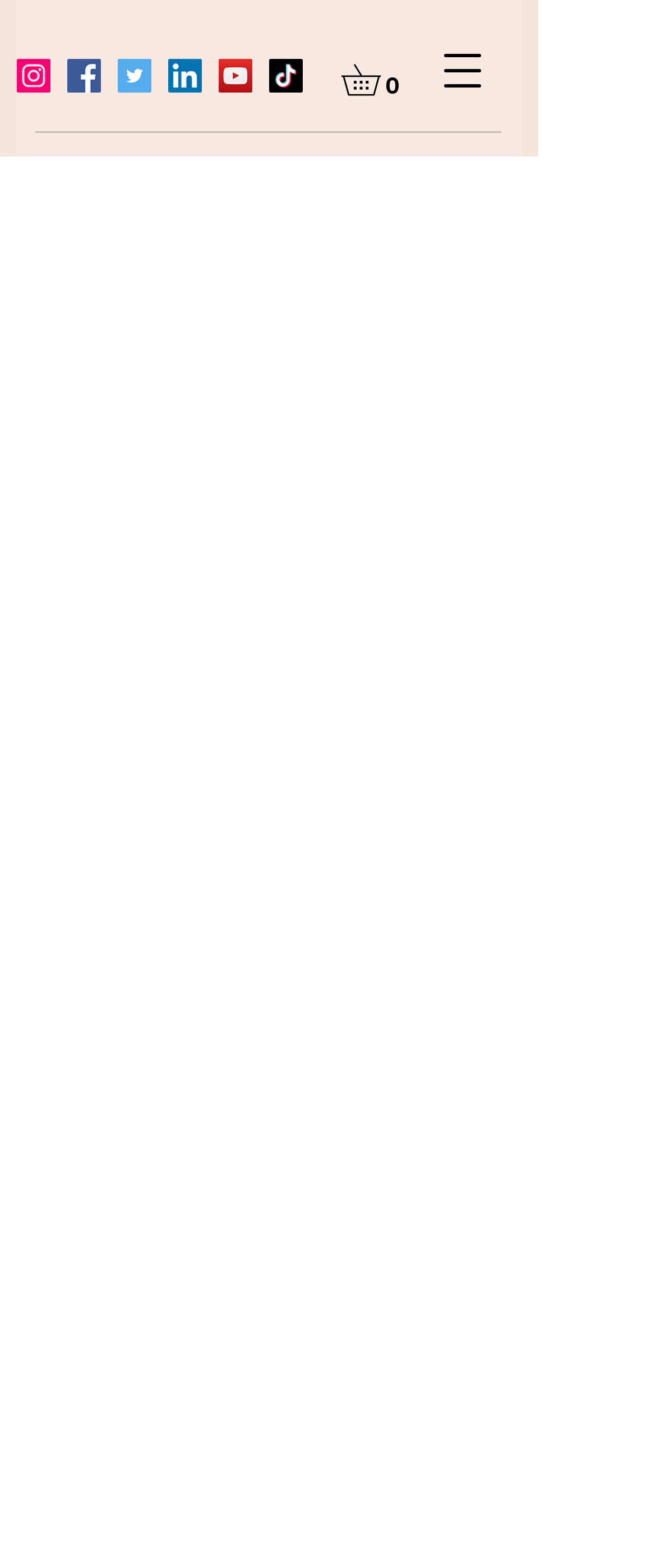Given the element description, predict the bounding box coordinates in the format (top-left x, top-left y, bottom-right x, bottom-right y). Make sure all values are between 0 and 1. Here is the element description: parent_node: 0 aria-label="Open navigation menu"

[0.641, 0.018, 0.769, 0.072]